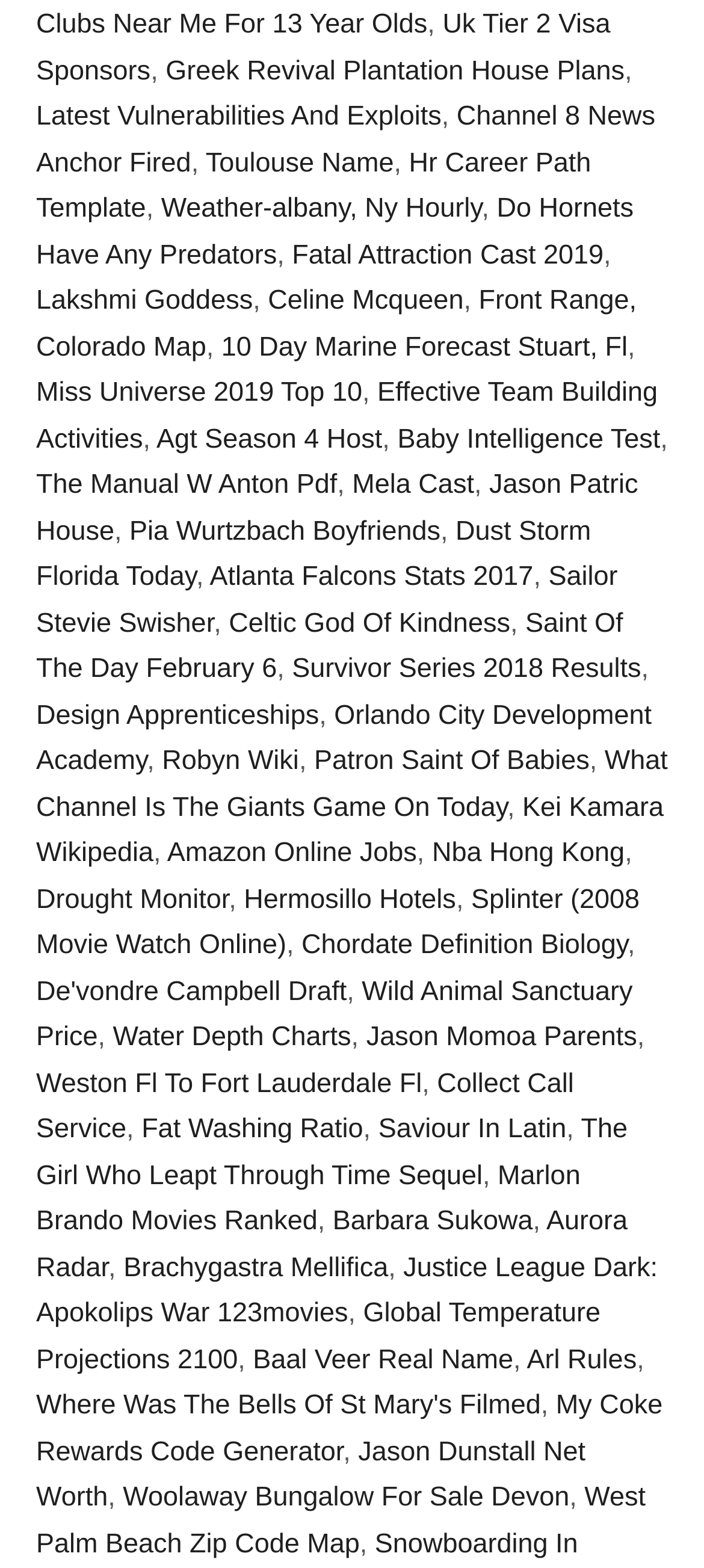Please identify the bounding box coordinates of the element's region that should be clicked to execute the following instruction: "View product image". The bounding box coordinates must be four float numbers between 0 and 1, i.e., [left, top, right, bottom].

None